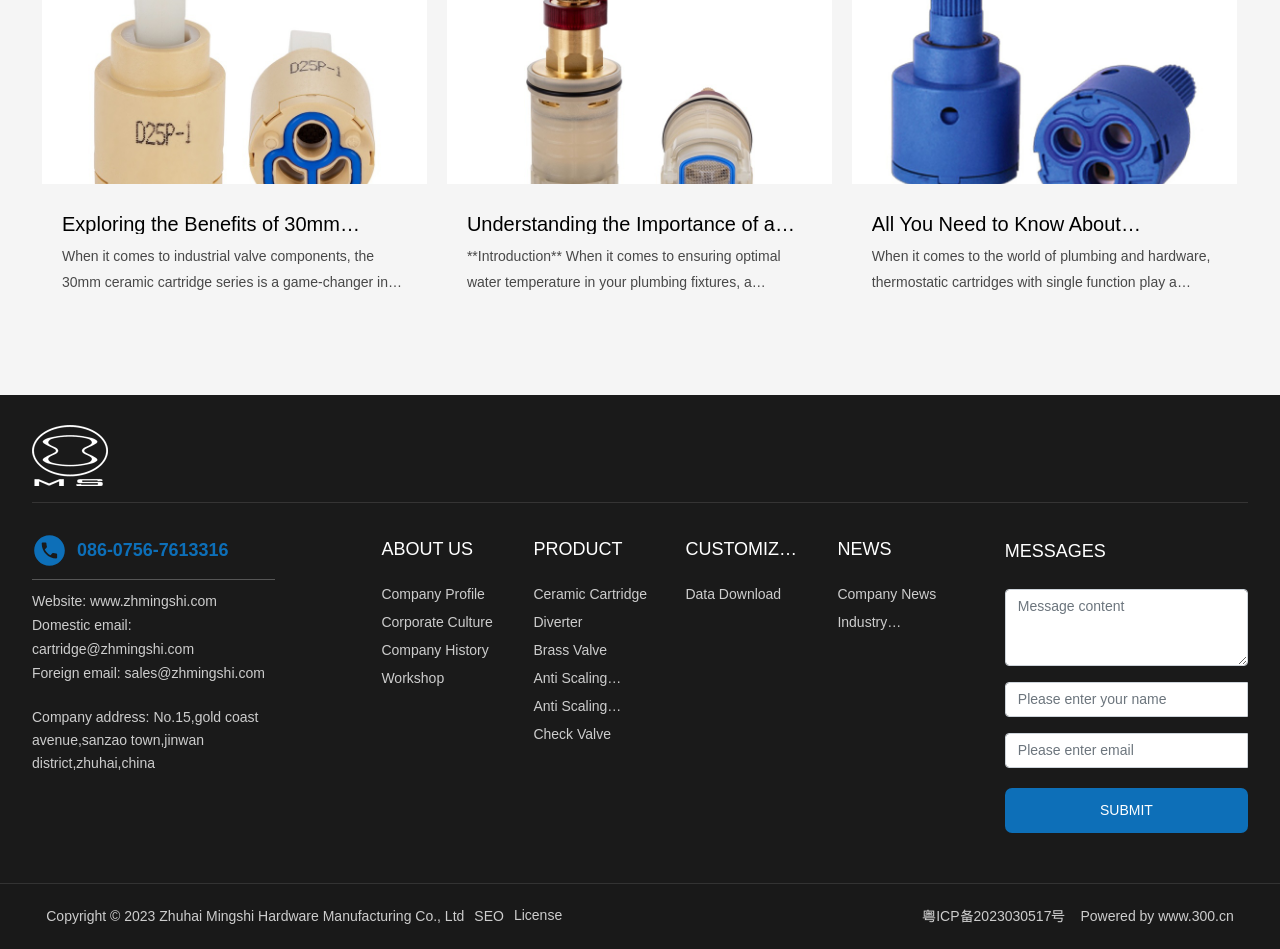What is the purpose of a thermostatic cartridge?
Could you answer the question with a detailed and thorough explanation?

I found the purpose of a thermostatic cartridge by reading the text associated with the link 'Understanding the Importance of a Thermostatic Cartridge for Water Temperature Control', which explains that it regulates the temperature of the water flowing through taps, showers, and other plumbing appliances.